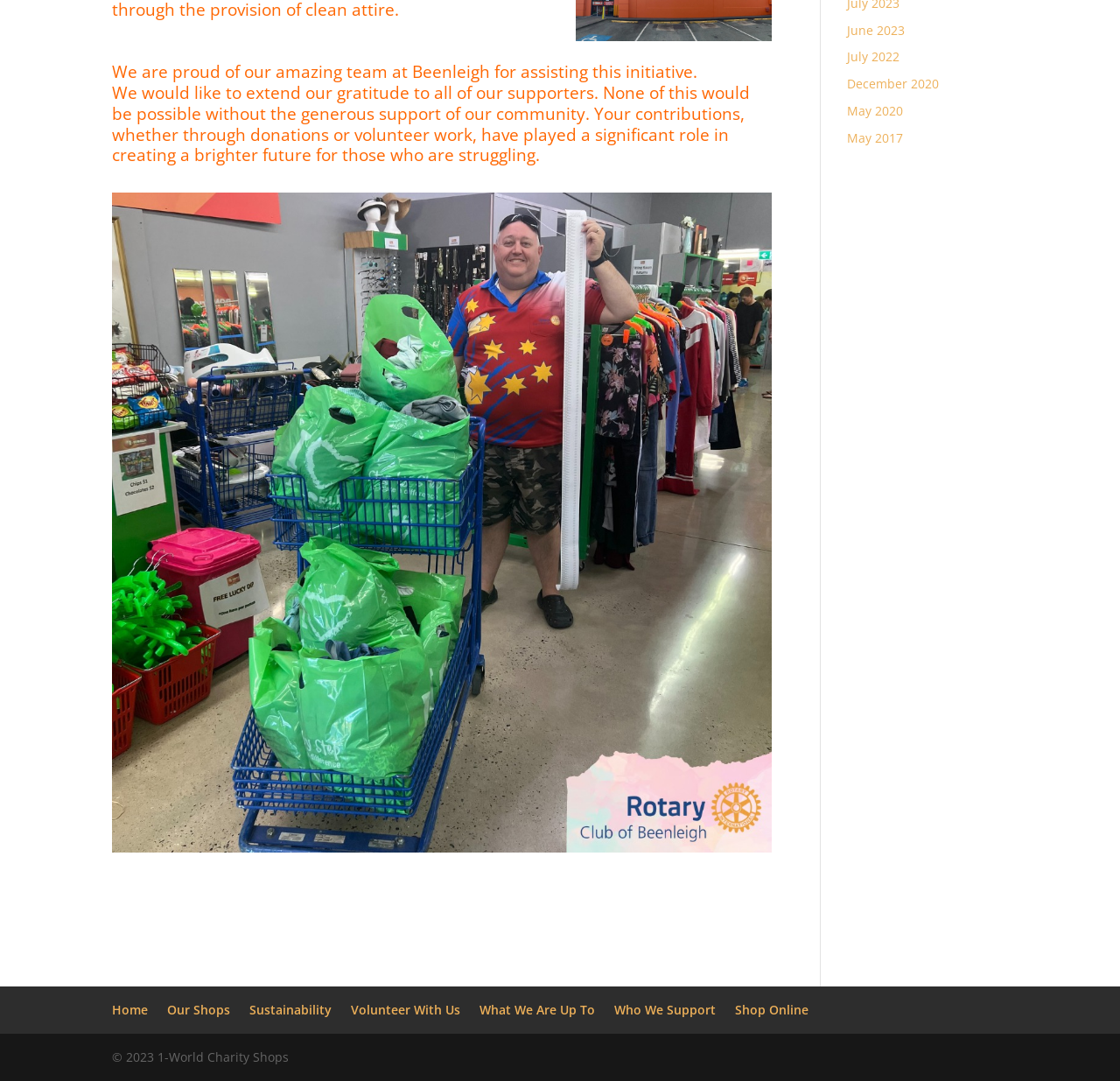Find the coordinates for the bounding box of the element with this description: "What We Are Up To".

[0.428, 0.927, 0.531, 0.942]